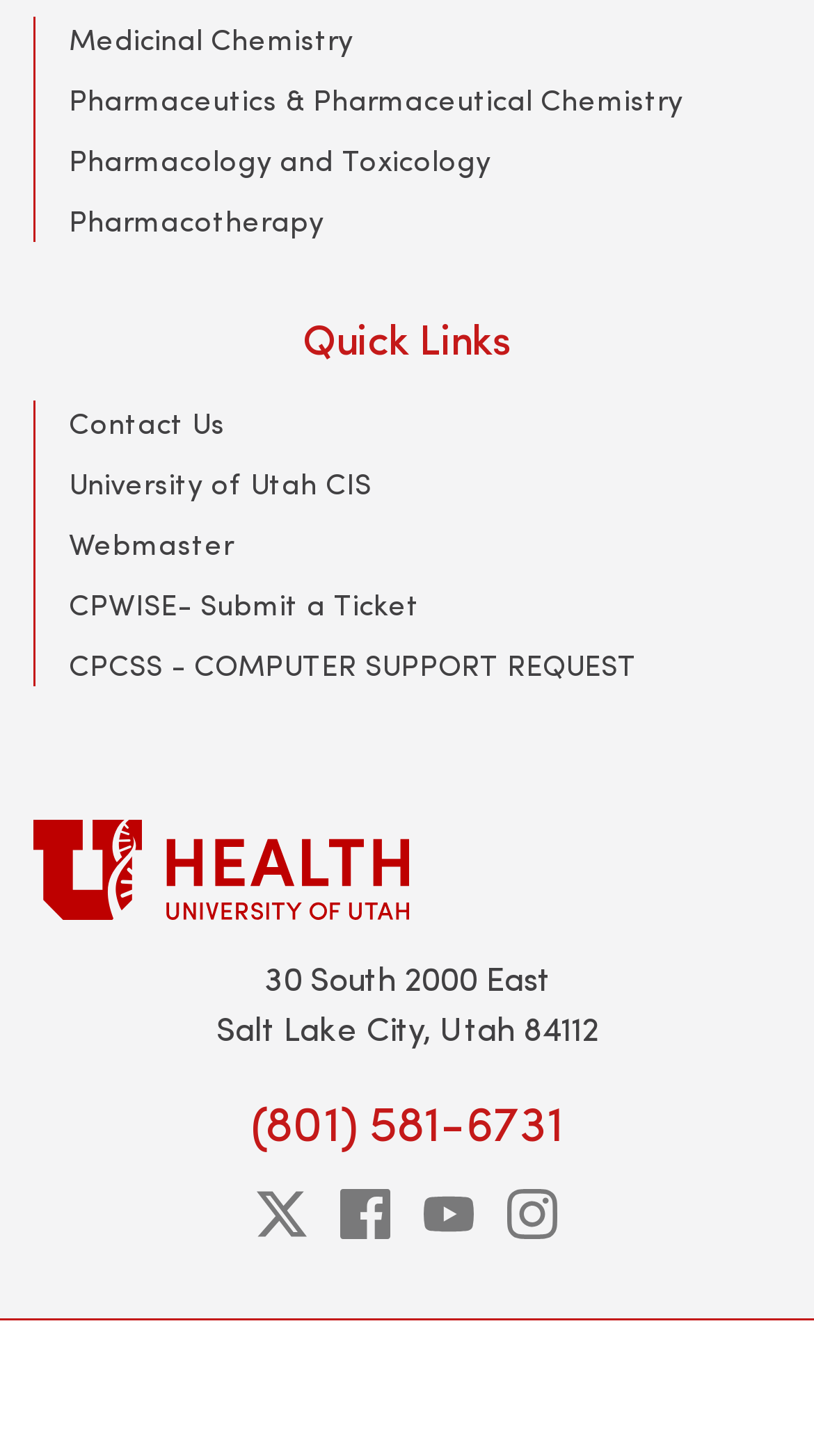Find the bounding box of the UI element described as: "Pharmacology and Toxicology". The bounding box coordinates should be given as four float values between 0 and 1, i.e., [left, top, right, bottom].

[0.085, 0.096, 0.603, 0.124]